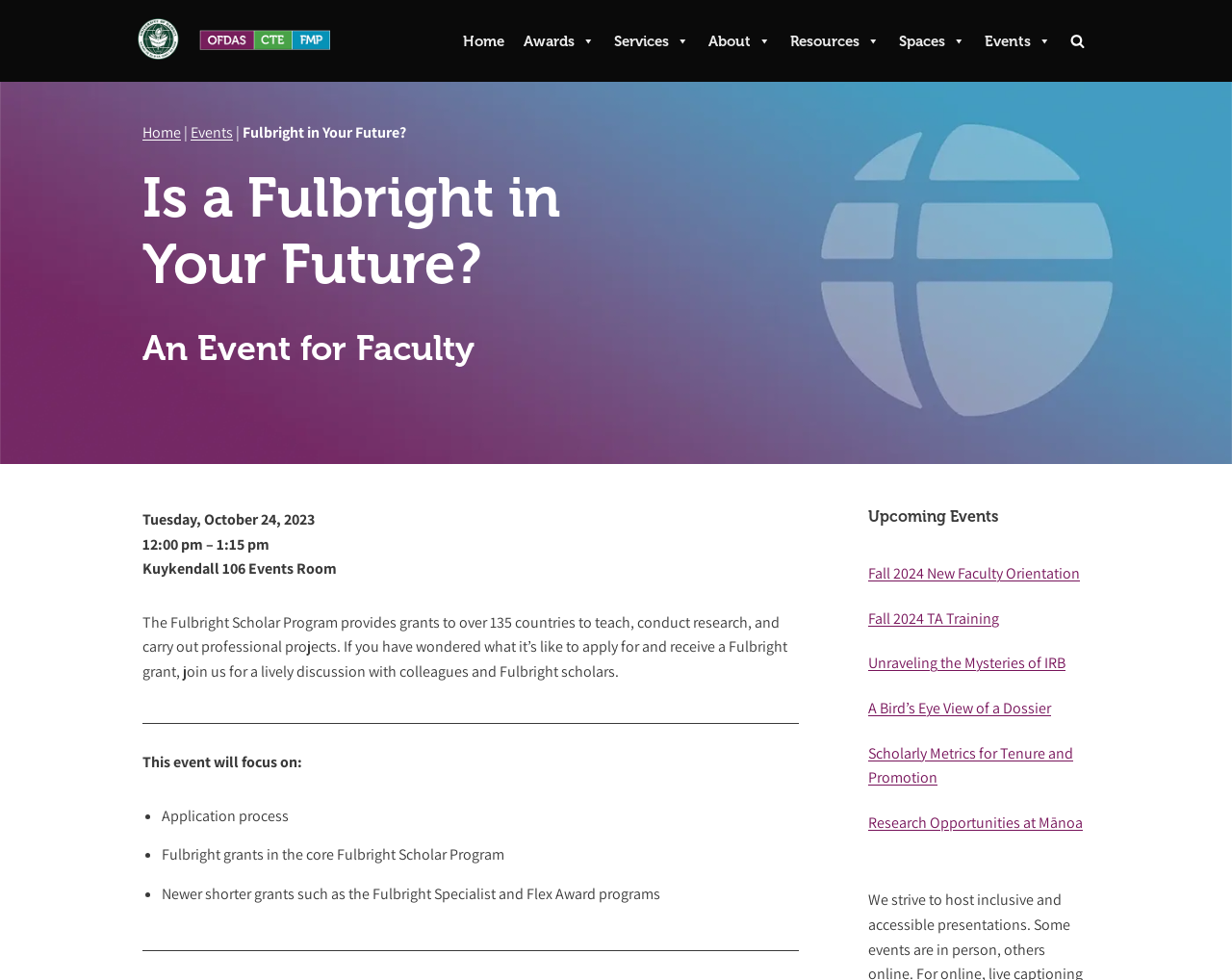Please provide a comprehensive answer to the question based on the screenshot: What time is the event?

The event time is specified on the webpage as 12:00 pm – 1:15 pm, which indicates the start and end time of the event.